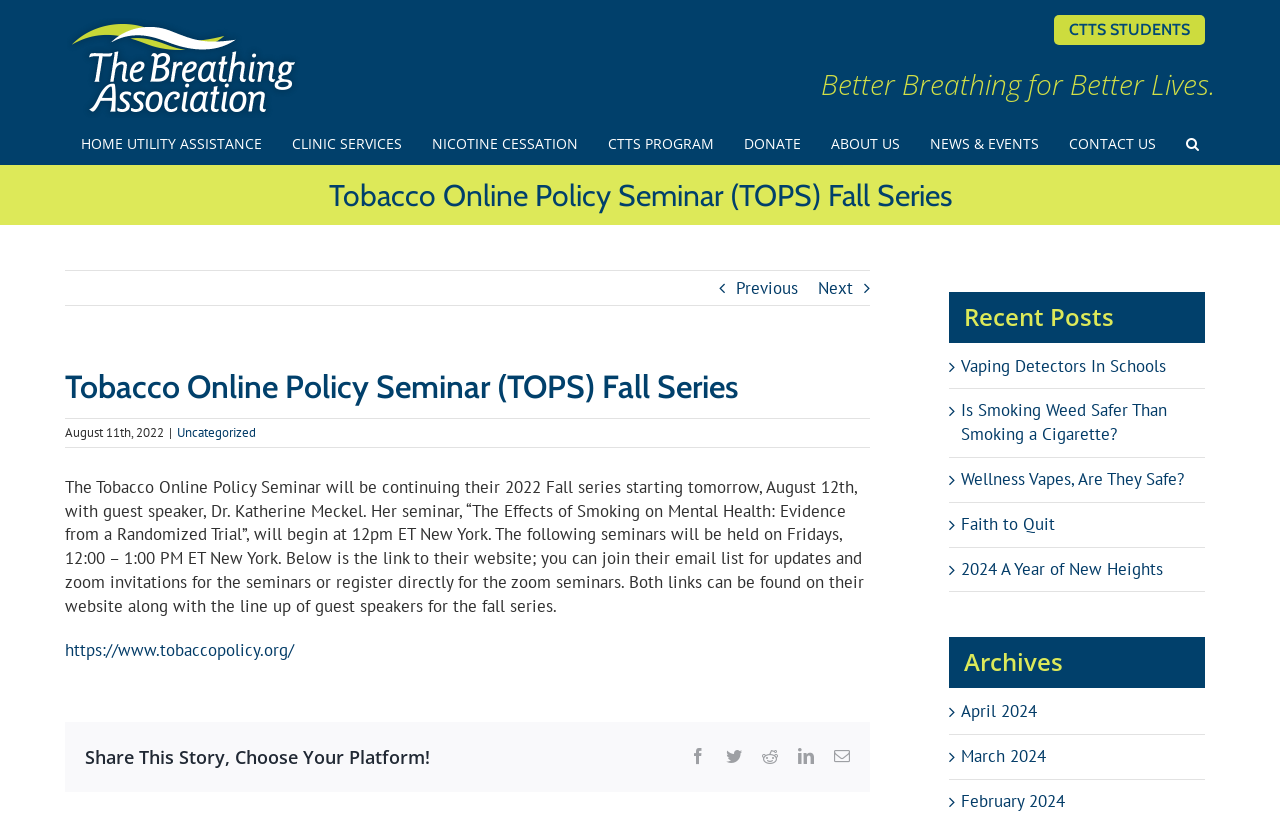Please determine the bounding box coordinates of the section I need to click to accomplish this instruction: "Search using the search button".

[0.927, 0.152, 0.937, 0.2]